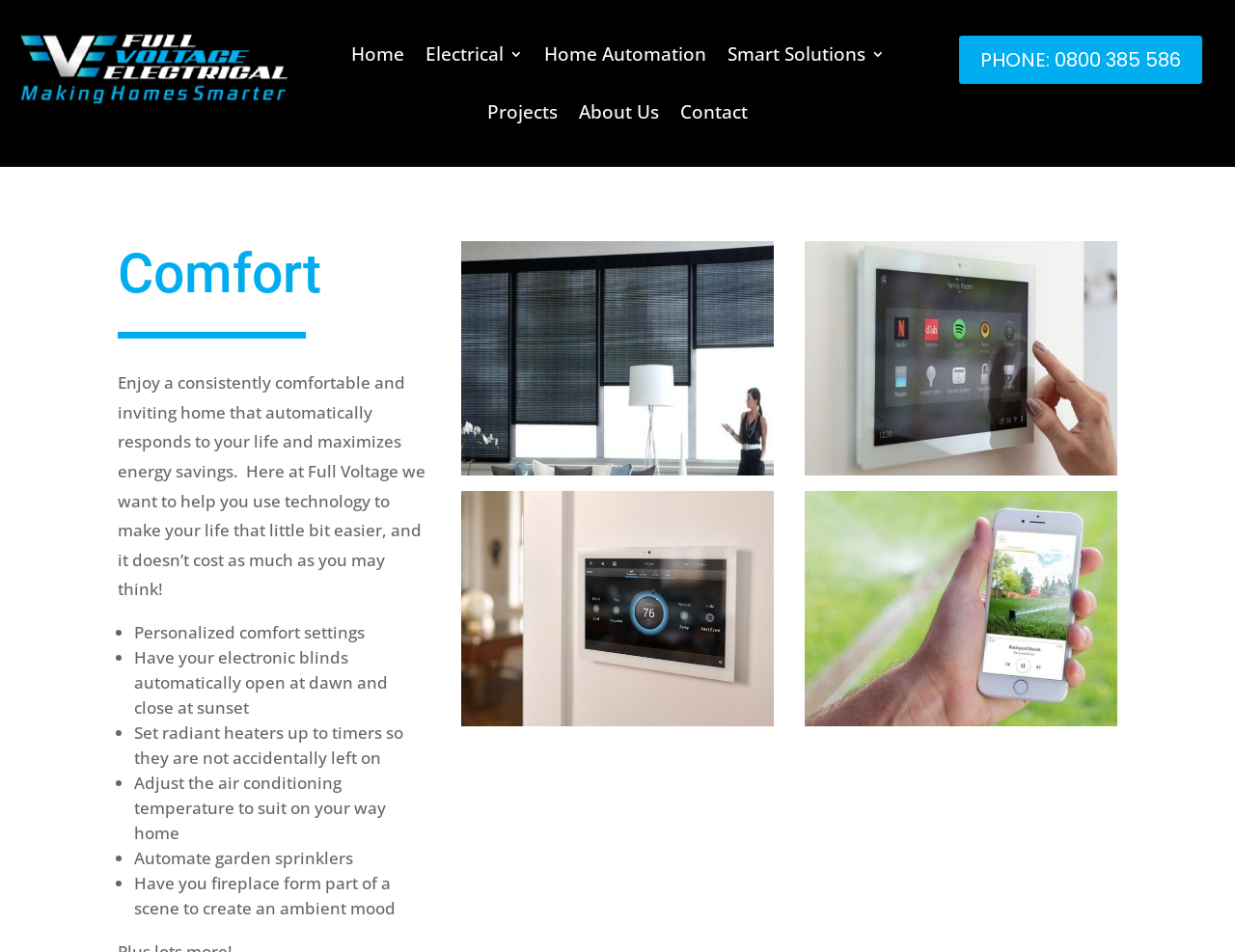Identify the bounding box coordinates of the part that should be clicked to carry out this instruction: "Click on 'PHONE: 0800 385 586 =".

[0.777, 0.037, 0.973, 0.088]